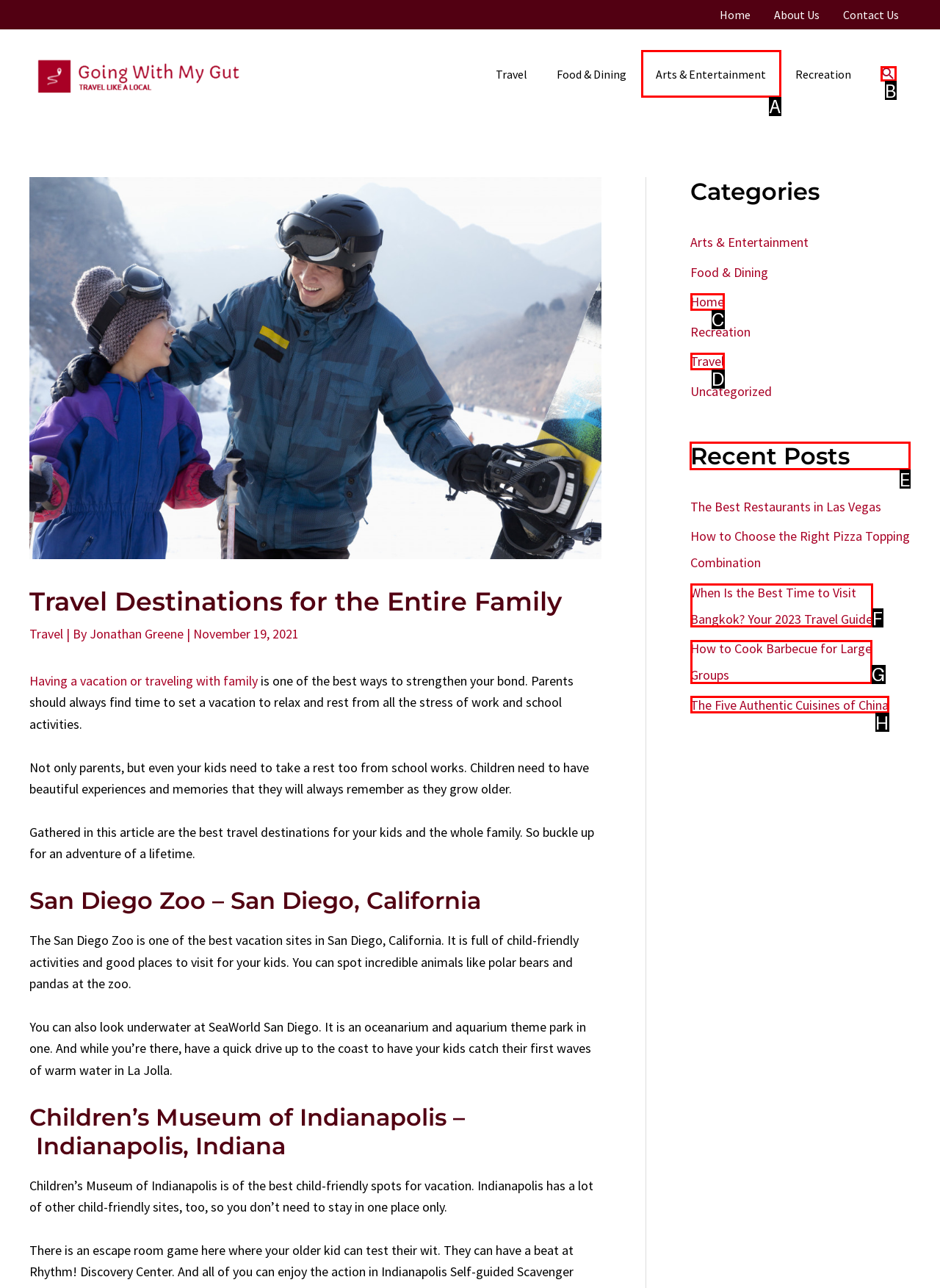Tell me which option I should click to complete the following task: View the 'Recent Posts'
Answer with the option's letter from the given choices directly.

E